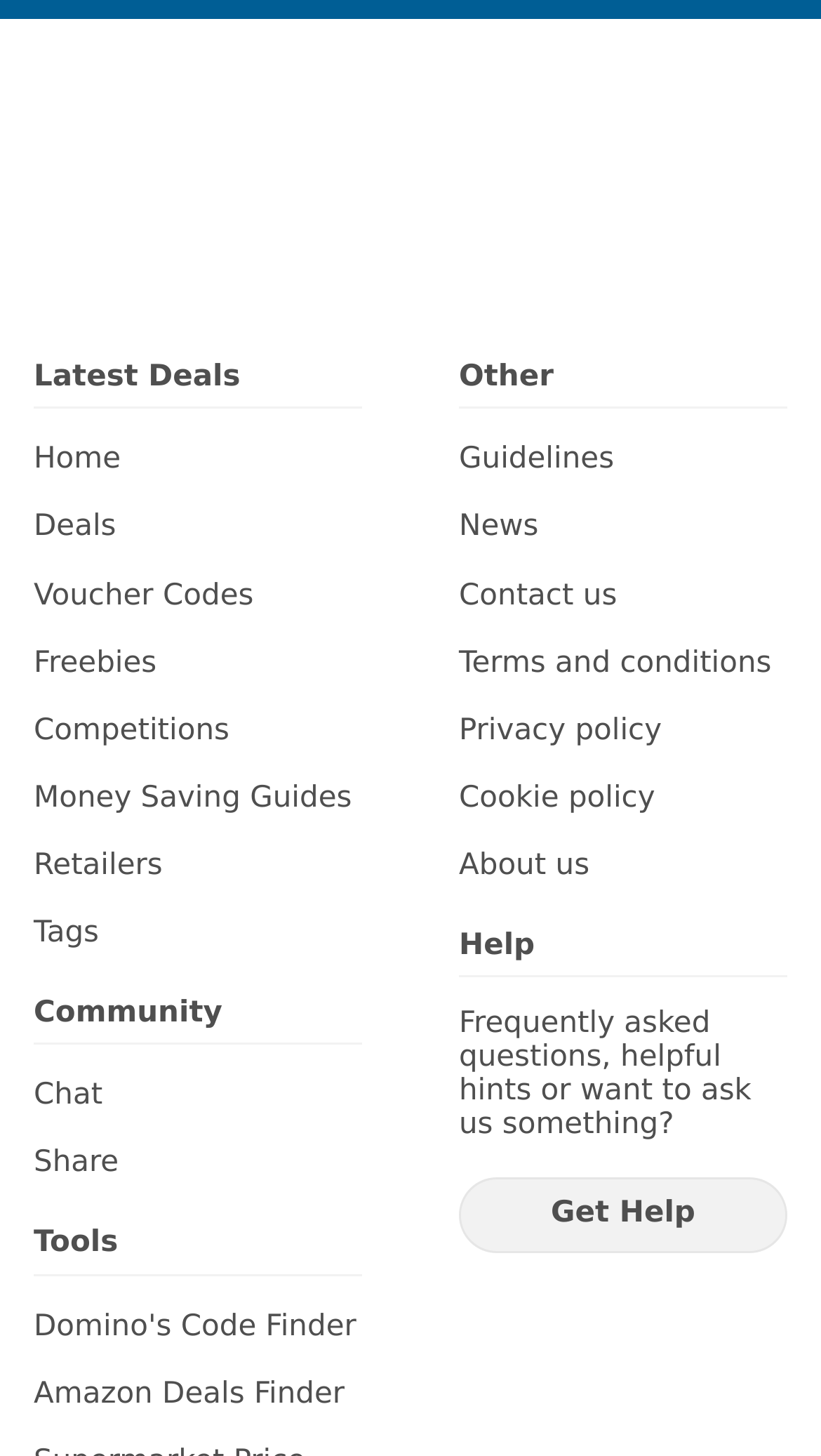Provide the bounding box coordinates for the UI element that is described as: "Privacy policy".

[0.559, 0.49, 0.959, 0.513]